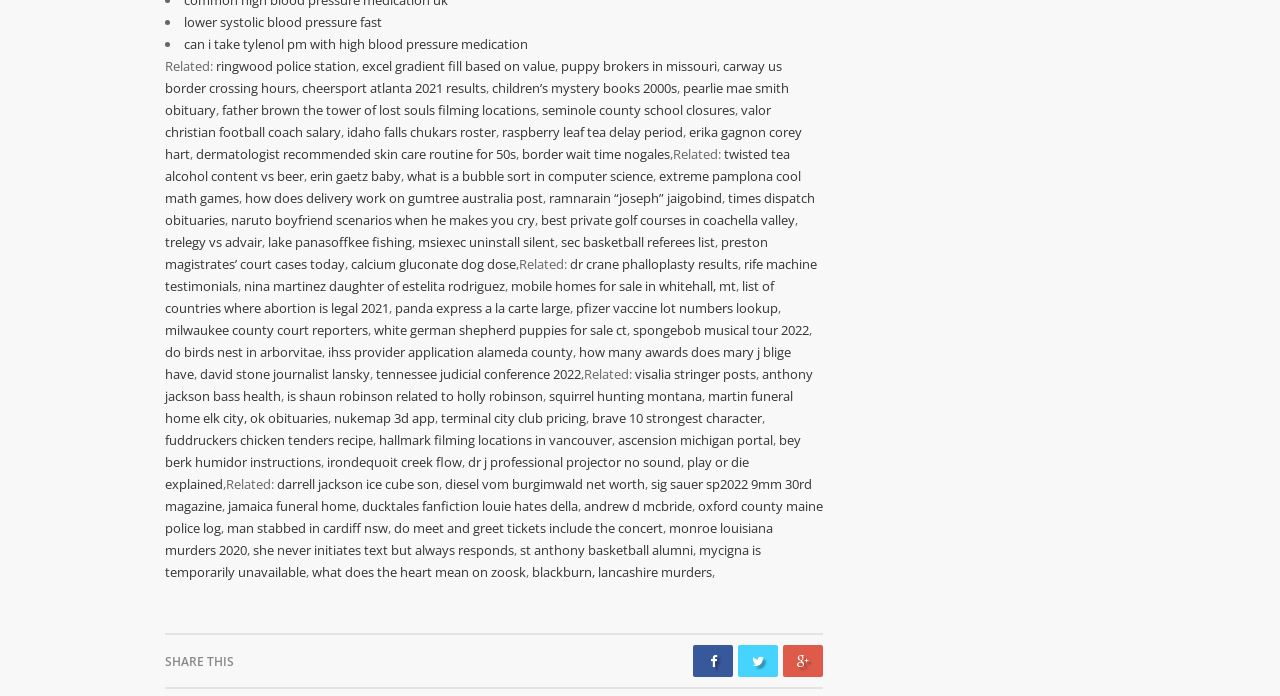Pinpoint the bounding box coordinates of the clickable element needed to complete the instruction: "explore 'children’s mystery books 2000s'". The coordinates should be provided as four float numbers between 0 and 1: [left, top, right, bottom].

[0.384, 0.113, 0.529, 0.139]